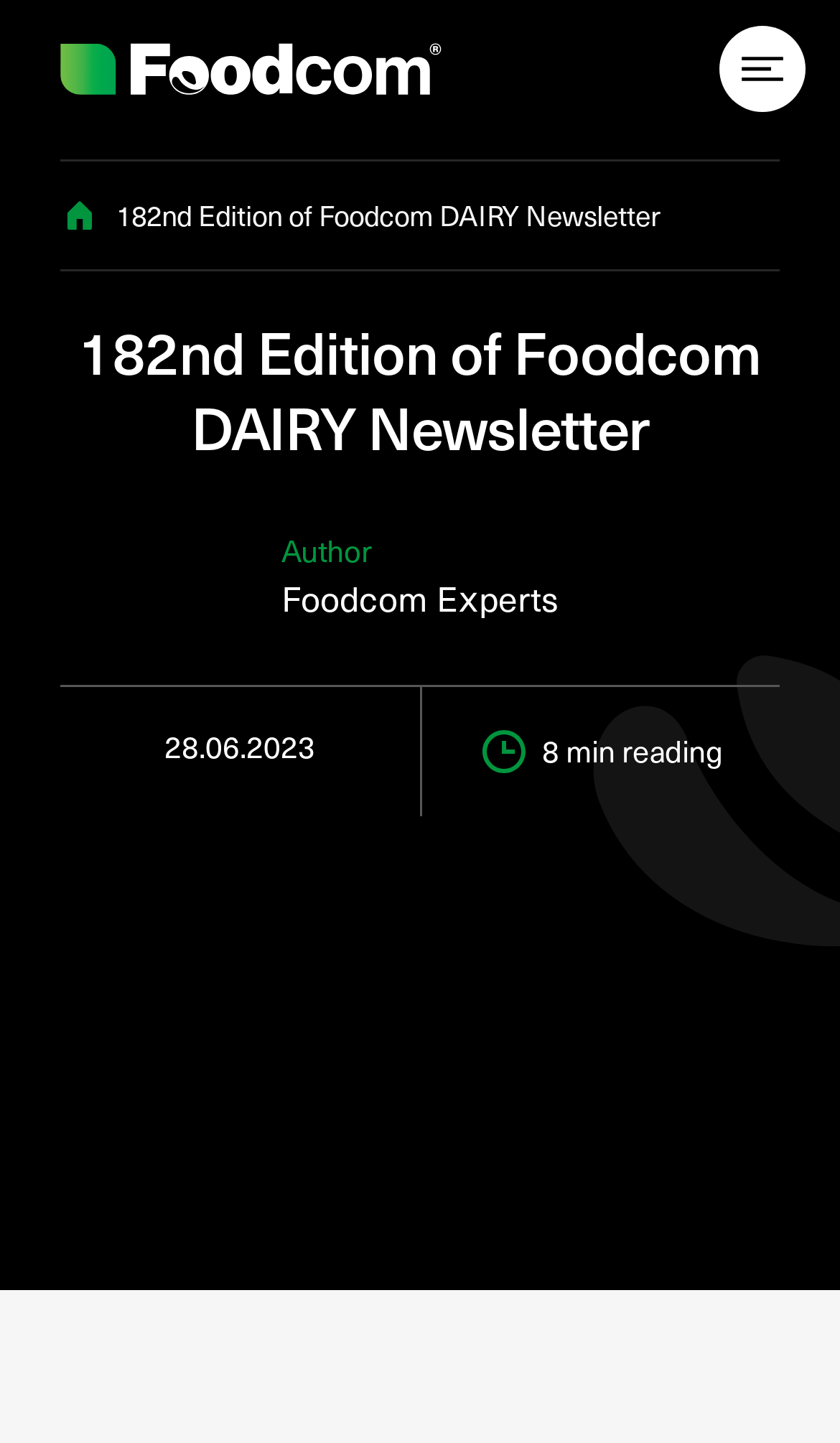How long does it take to read the newsletter?
Using the visual information from the image, give a one-word or short-phrase answer.

8 min